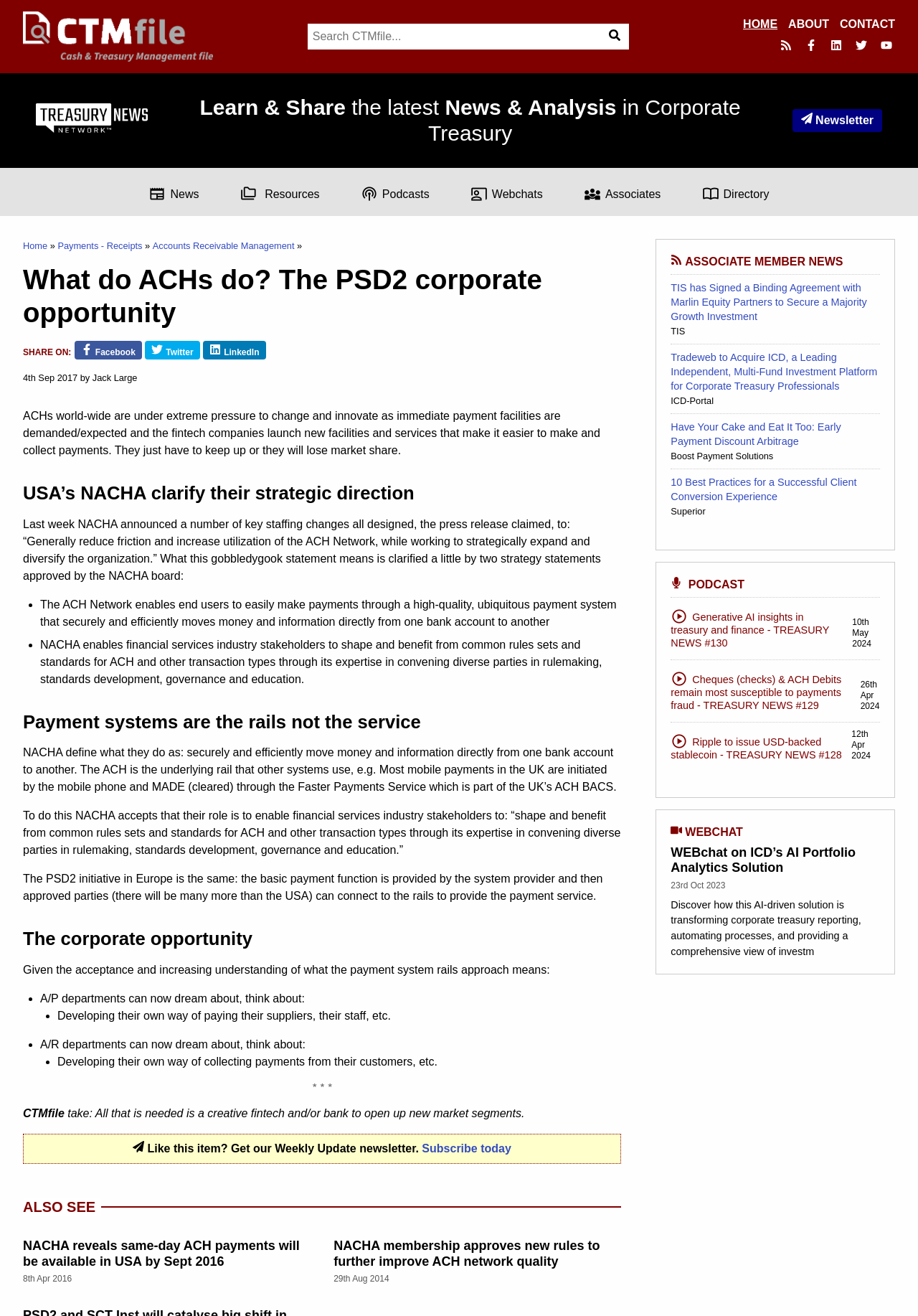Determine the bounding box coordinates of the area to click in order to meet this instruction: "Read the latest News & Analysis in Corporate Treasury".

[0.177, 0.072, 0.848, 0.111]